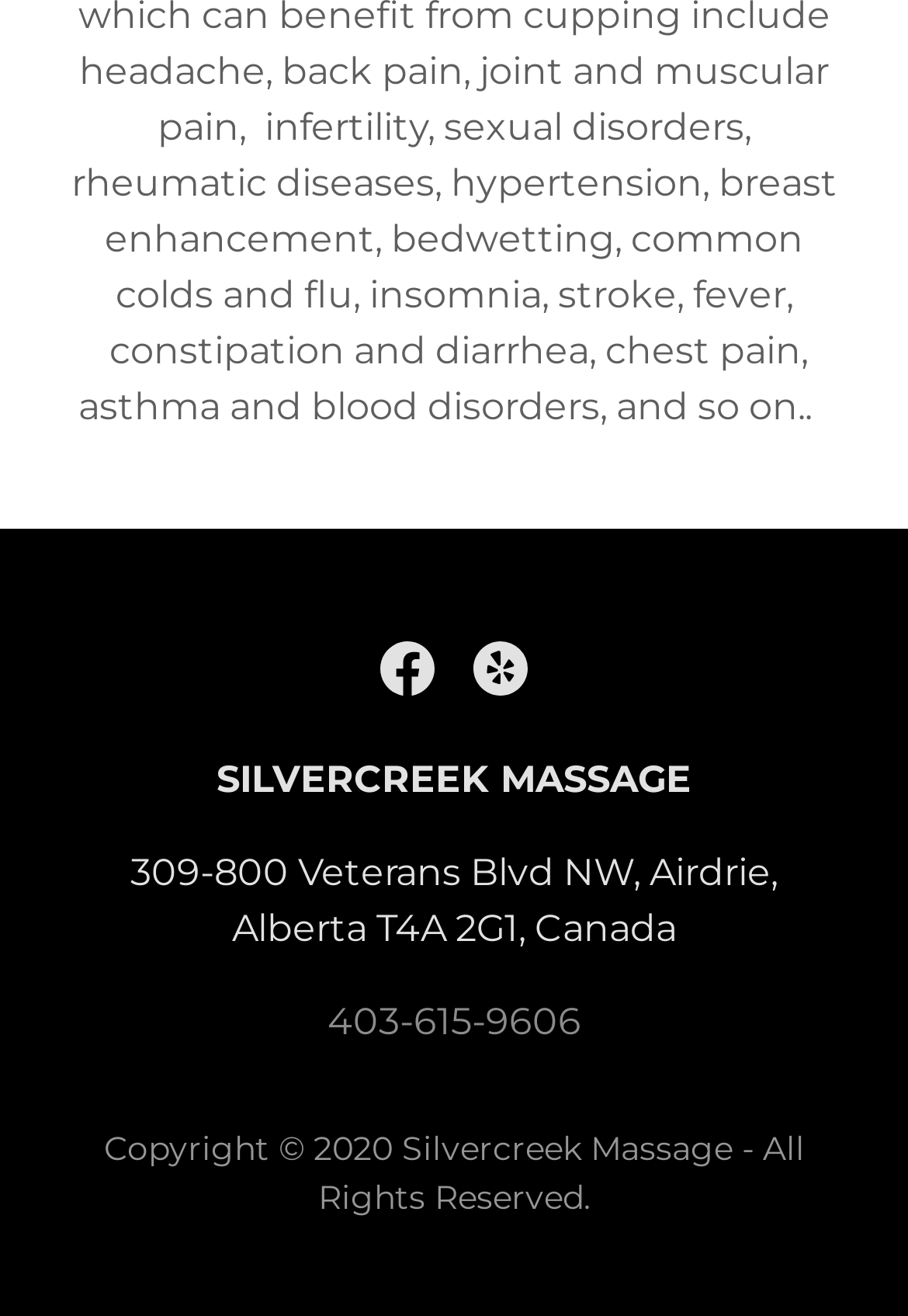Using the information from the screenshot, answer the following question thoroughly:
What is the name of the business?

I found the name of the business by looking at the StaticText element with the text 'SILVERCREEK MASSAGE' at coordinates [0.238, 0.575, 0.762, 0.608]. This text is likely to be the name of the business since it is prominently displayed on the page.